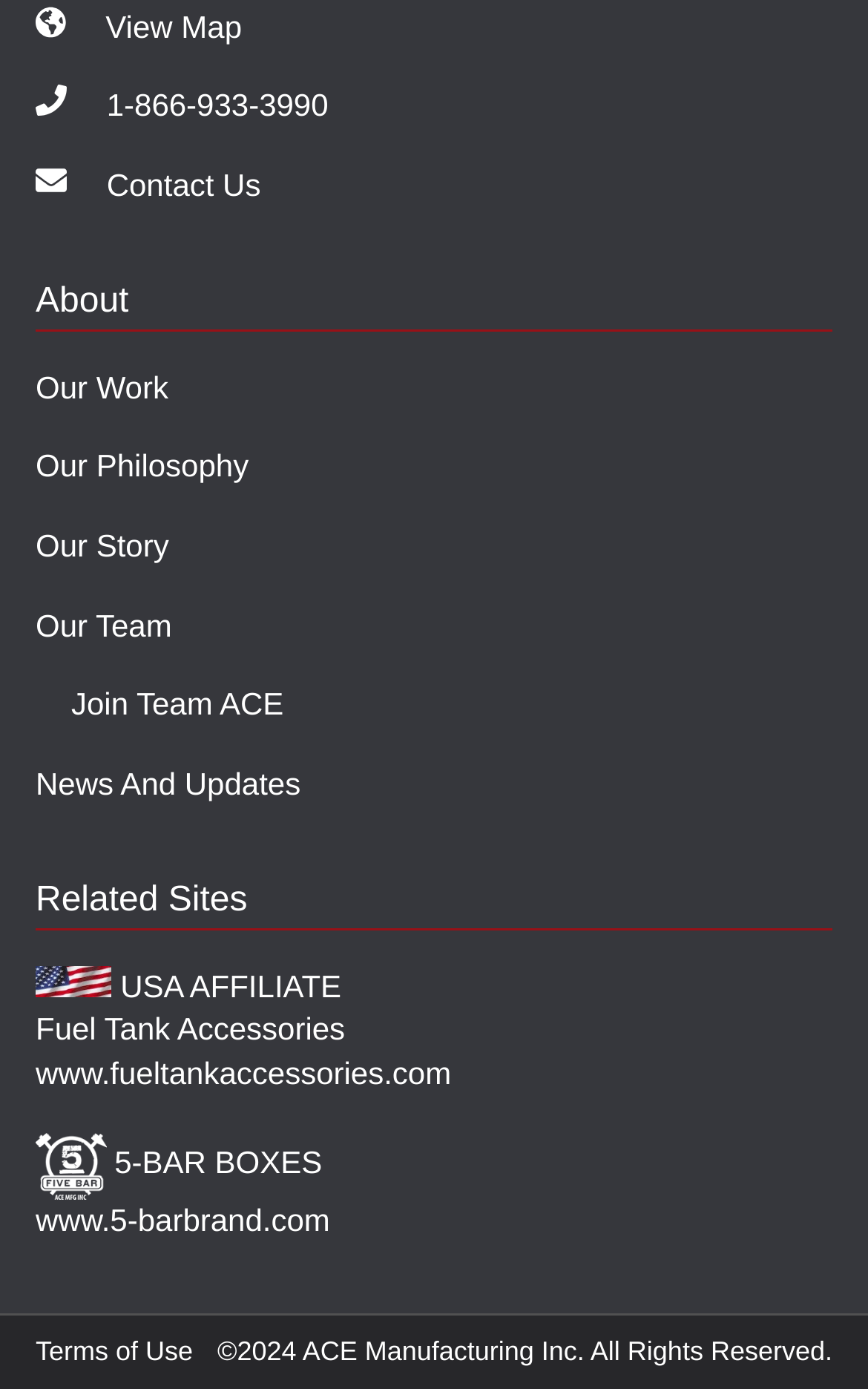Answer the question using only a single word or phrase: 
What is the phone number to contact?

1-866-933-3990